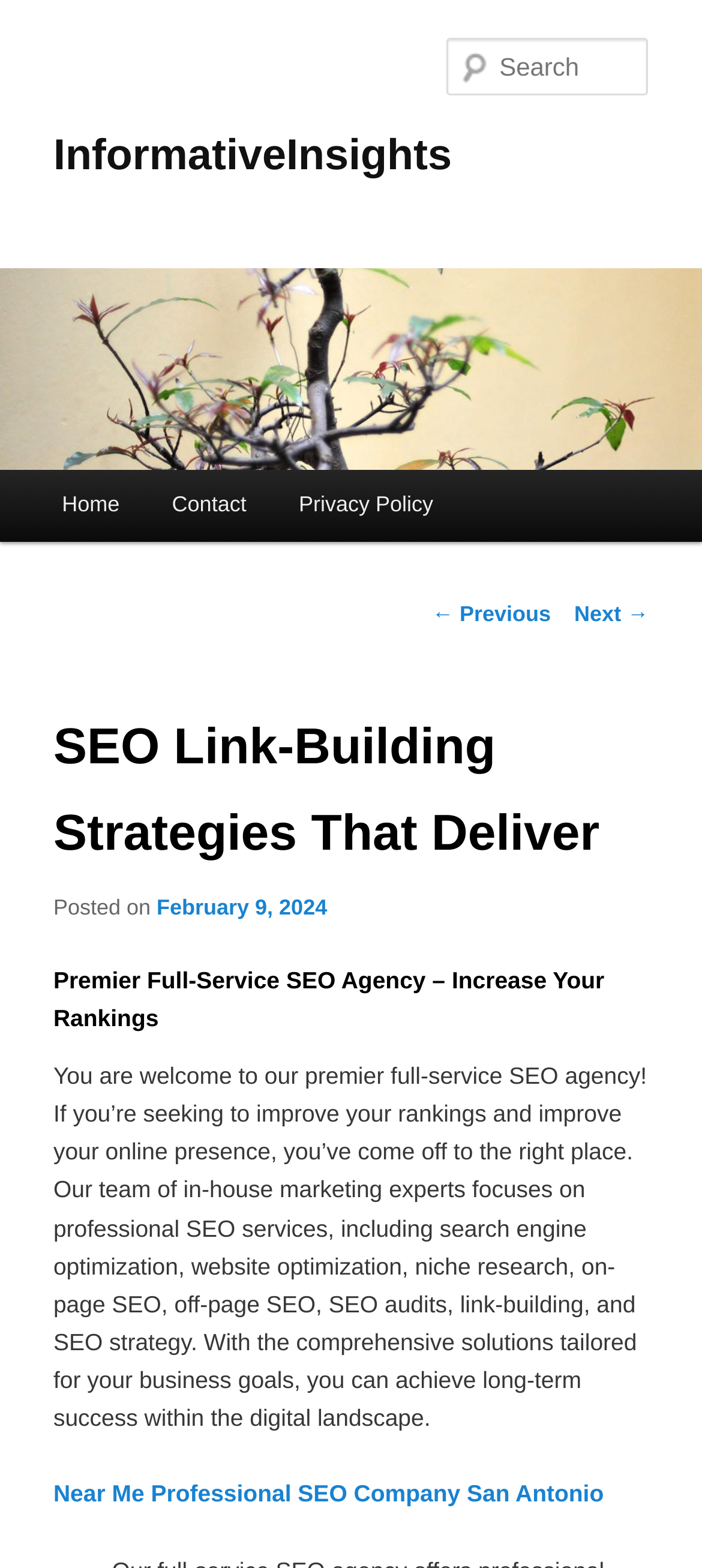Examine the image carefully and respond to the question with a detailed answer: 
What is the date of the article?

I found the date of the article by looking at the link element with the text 'February 9, 2024' which is located near the 'Posted on' text.